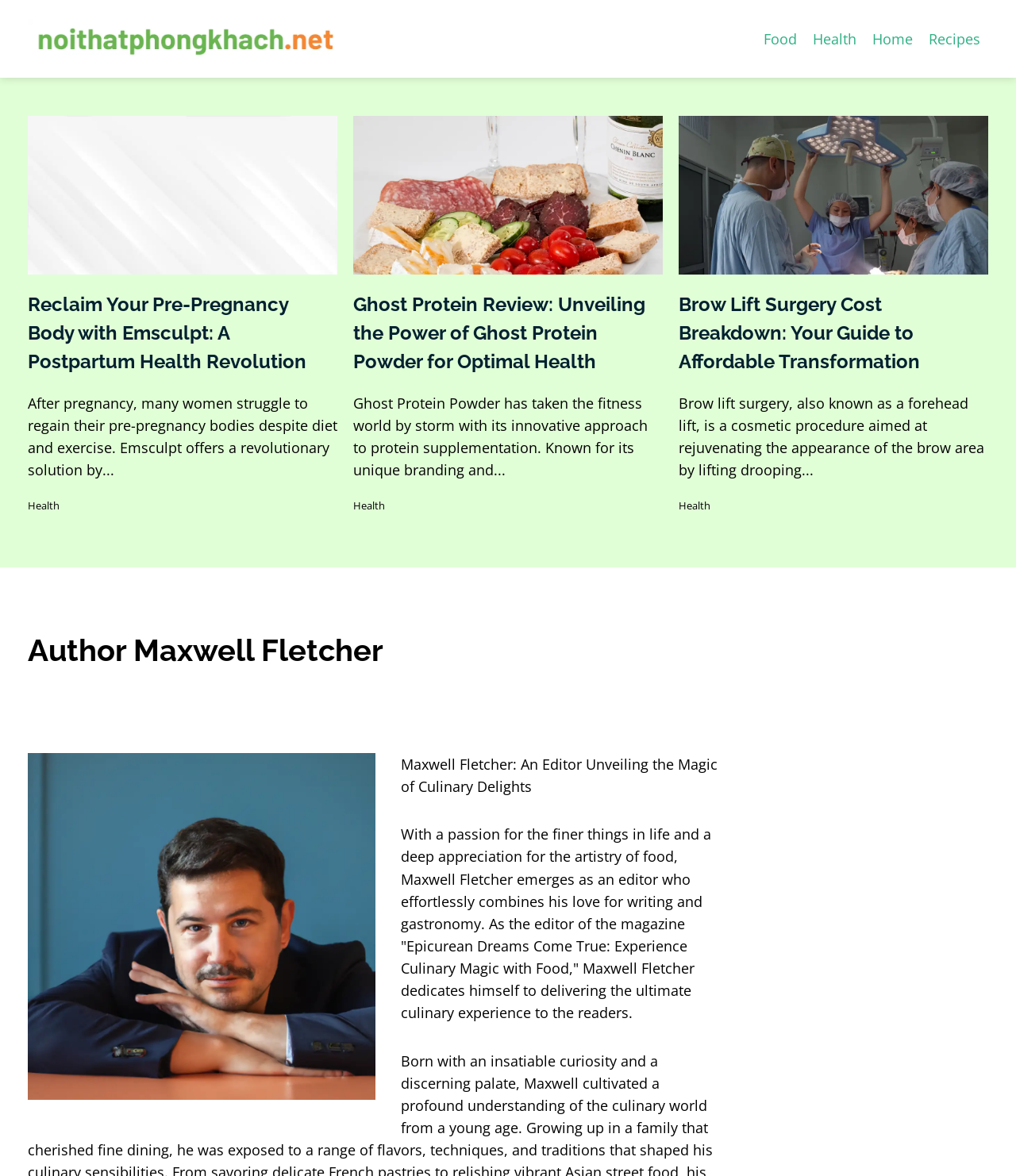Using the provided element description, identify the bounding box coordinates as (top-left x, top-left y, bottom-right x, bottom-right y). Ensure all values are between 0 and 1. Description: Recipes

[0.906, 0.022, 0.973, 0.044]